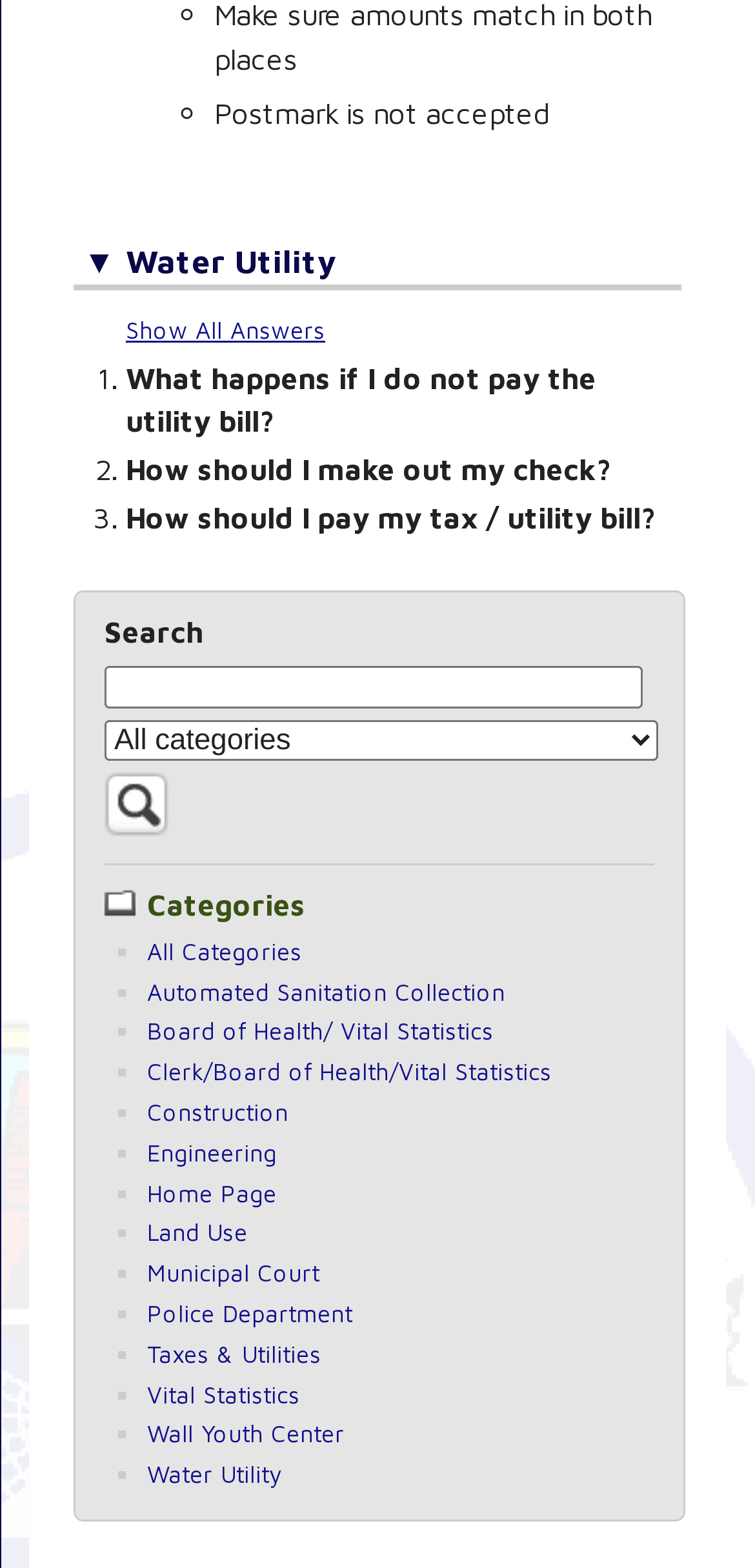Reply to the question with a single word or phrase:
What is the purpose of the textbox?

Search terms